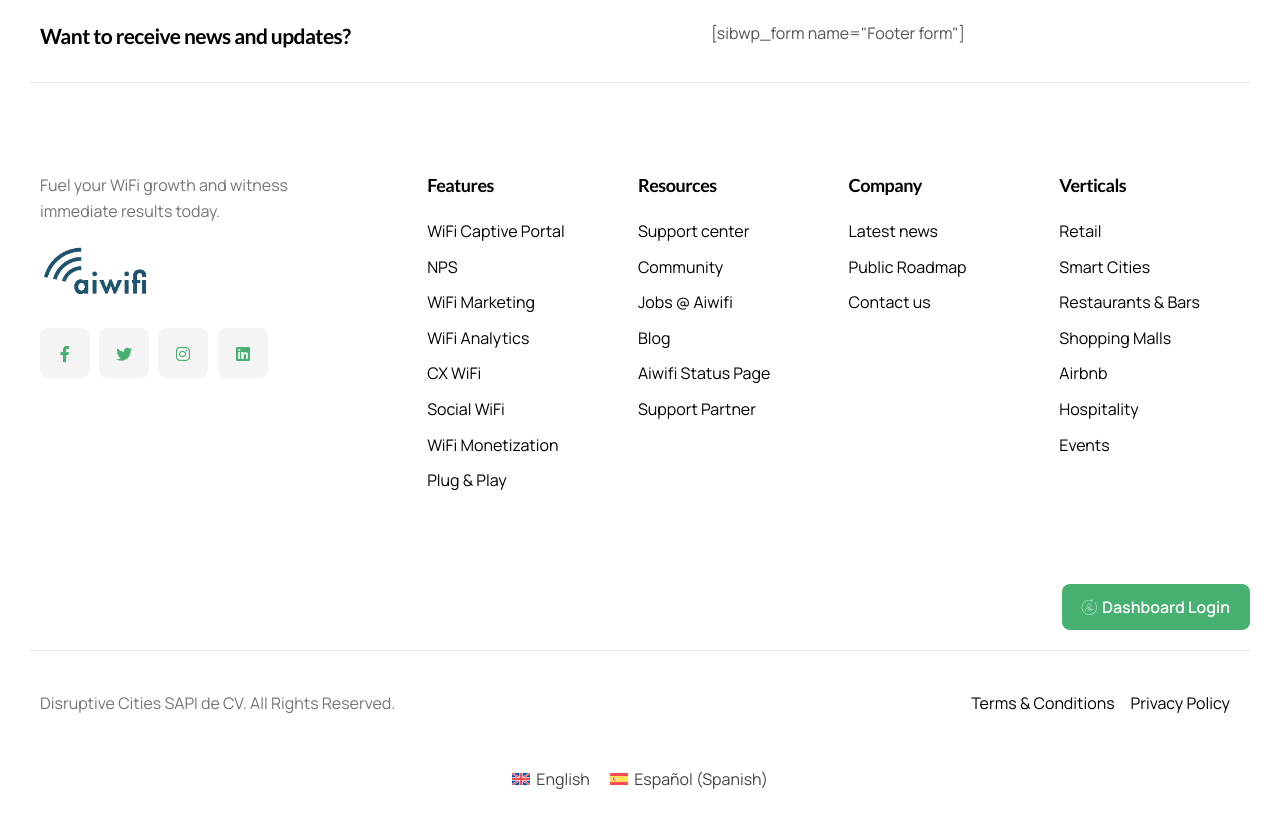Using the element description: "Jobs @ Aiwifi", determine the bounding box coordinates. The coordinates should be in the format [left, top, right, bottom], with values between 0 and 1.

[0.498, 0.349, 0.573, 0.38]